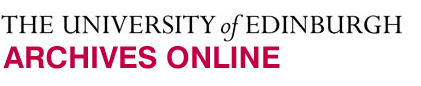Describe every important feature and element in the image comprehensively.

The image displays the official logo of the "University of Edinburgh Archives Online." The logo features the words "THE UNIVERSITY of EDINBURGH" in an elegant, serif font, with "ARCHIVES ONLINE" prominently displayed in bold, red lettering, emphasizing the digital accessibility of the university's archival materials. This branding represents the institution's commitment to making historical documents and collections available to a wider audience, showcasing its rich cultural and academic heritage.